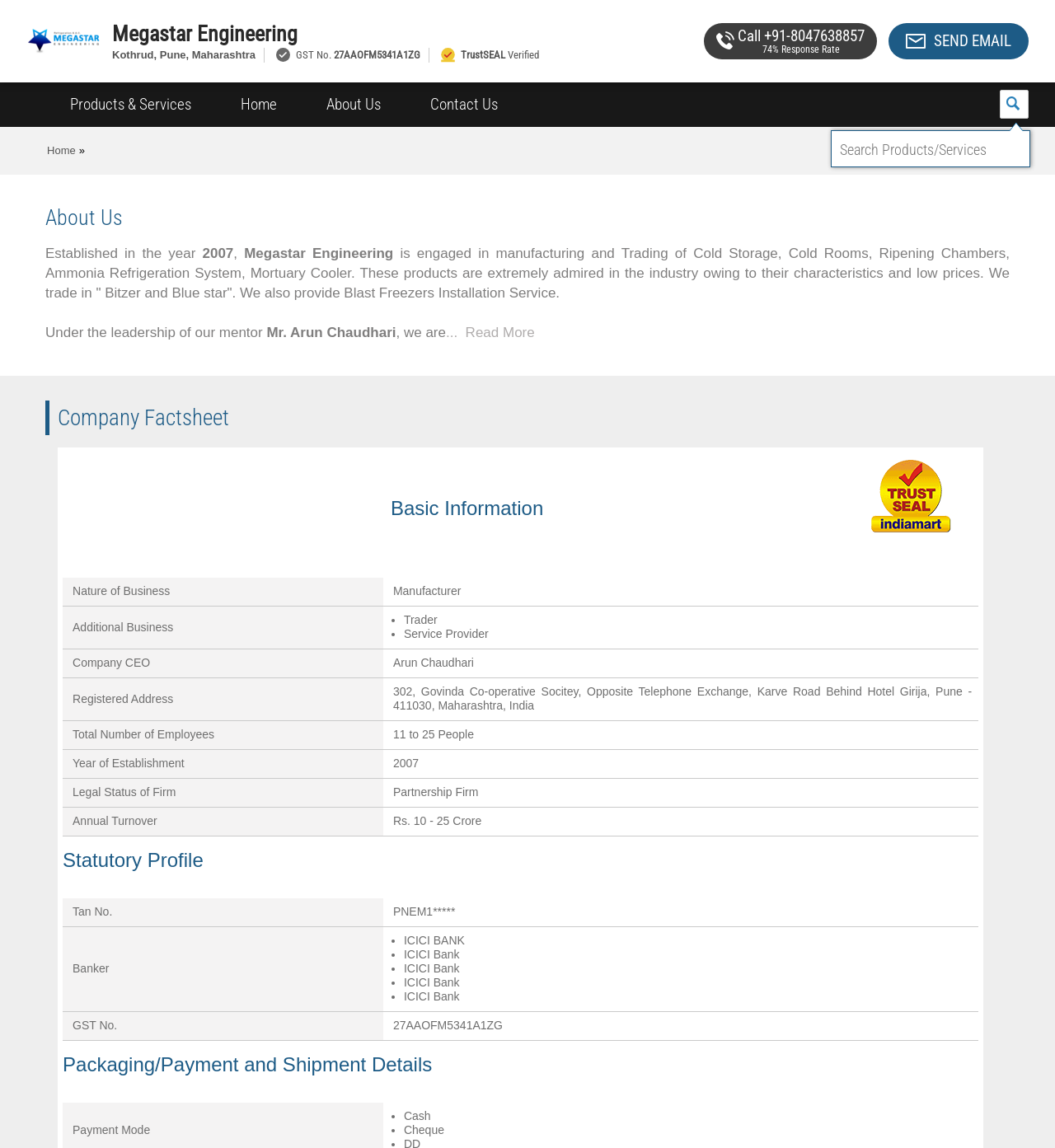Locate the bounding box coordinates of the area where you should click to accomplish the instruction: "Search for products or services".

[0.788, 0.116, 0.976, 0.145]